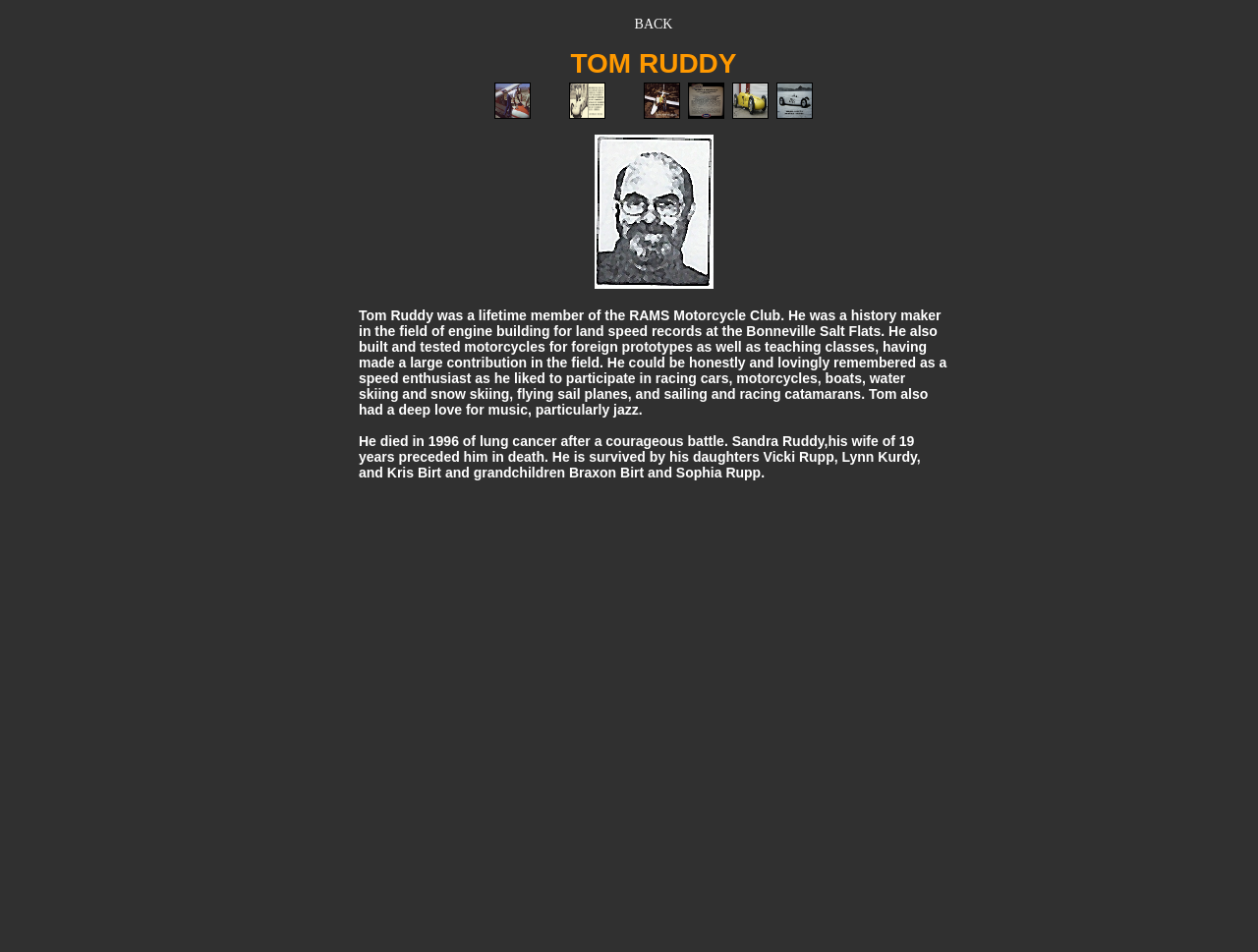Can you find the bounding box coordinates for the UI element given this description: "title="CLICK FOR FULL SIZE PICTURE""? Provide the coordinates as four float numbers between 0 and 1: [left, top, right, bottom].

[0.617, 0.096, 0.646, 0.112]